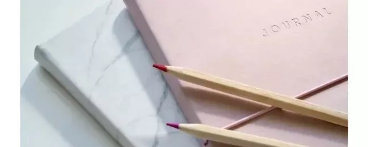Analyze the image and give a detailed response to the question:
What is embossed on the cover of the right journal?

The caption specifically mentions that the word 'JOURNAL' is embossed on the cover of the right journal, which adds to its visual appeal.